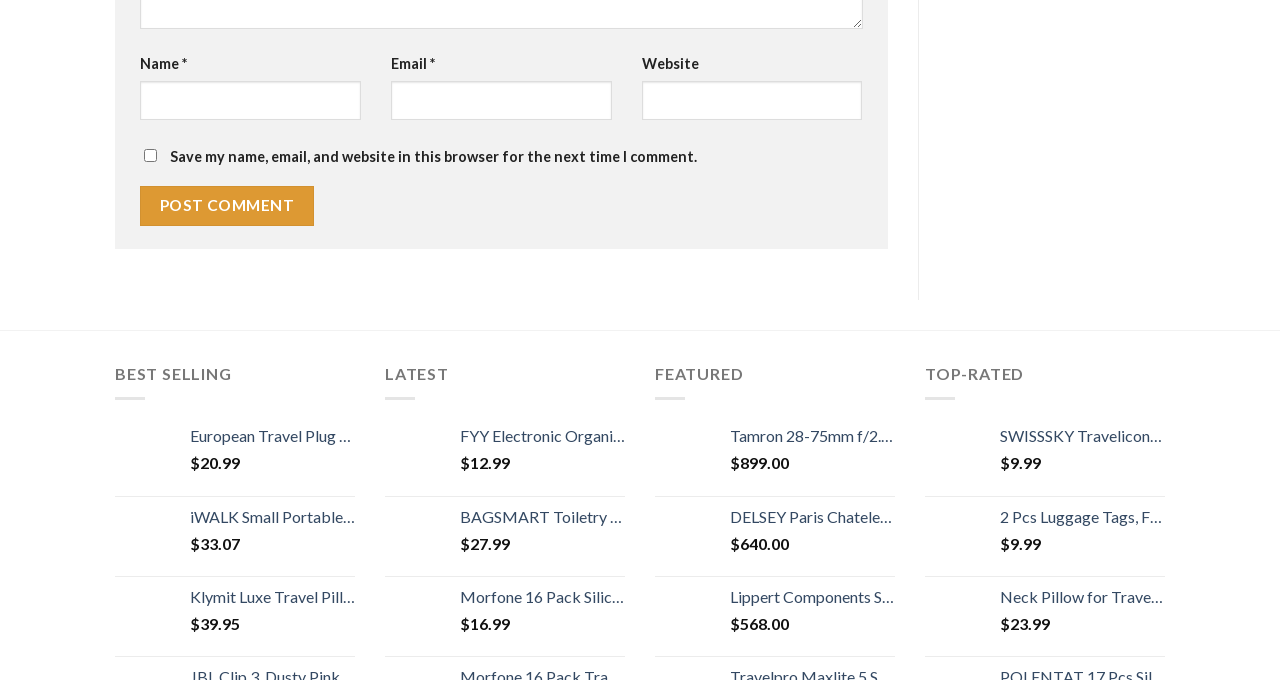Please identify the bounding box coordinates of the clickable region that I should interact with to perform the following instruction: "Click Post Comment". The coordinates should be expressed as four float numbers between 0 and 1, i.e., [left, top, right, bottom].

[0.109, 0.274, 0.245, 0.332]